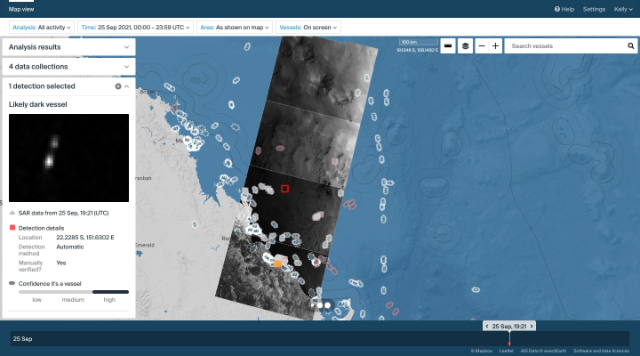Respond with a single word or phrase to the following question:
What information is provided in the analysis results?

Coordinates and confidence level